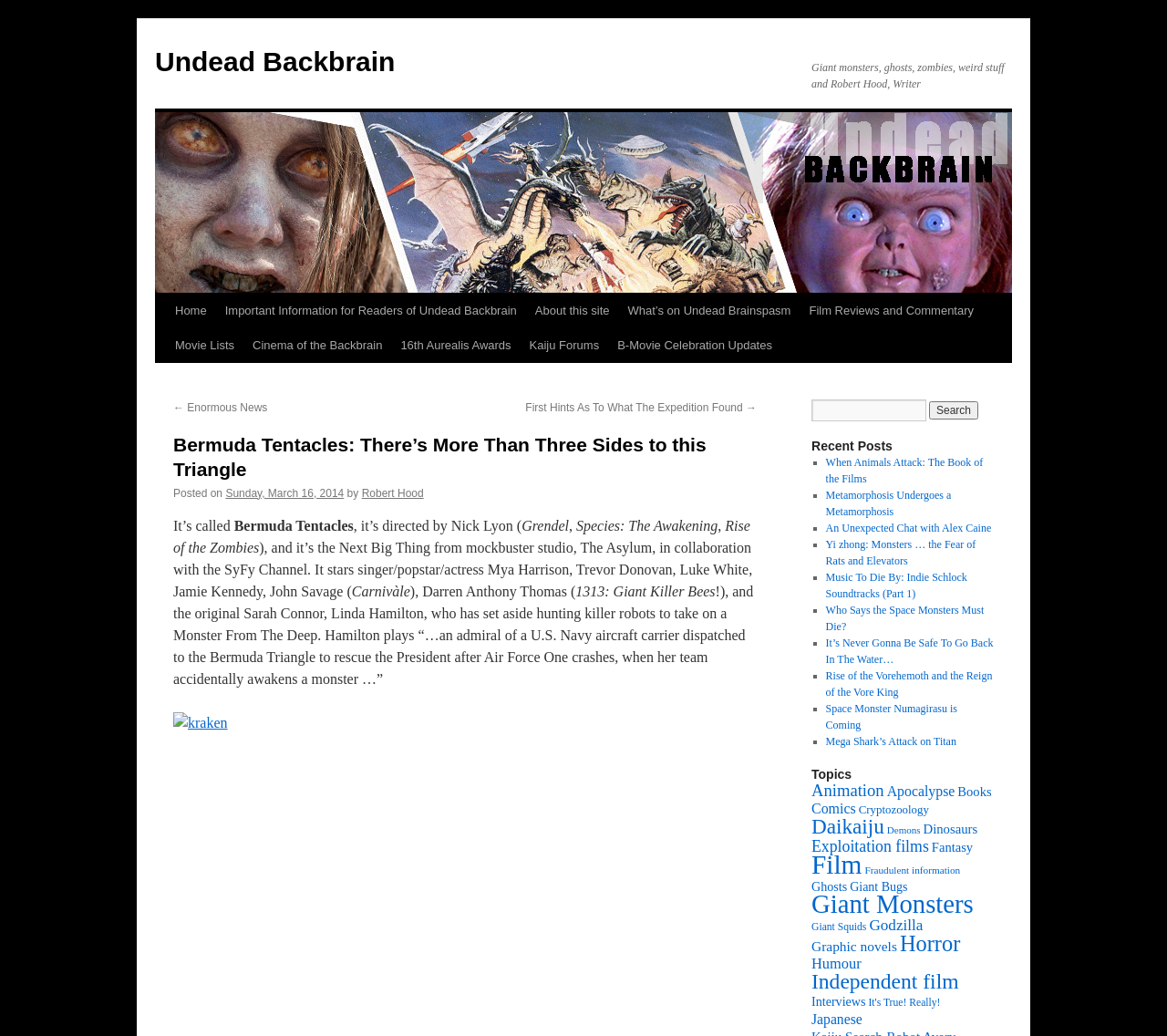Specify the bounding box coordinates of the element's region that should be clicked to achieve the following instruction: "Explore topics about Giant Monsters". The bounding box coordinates consist of four float numbers between 0 and 1, in the format [left, top, right, bottom].

[0.695, 0.786, 0.758, 0.809]